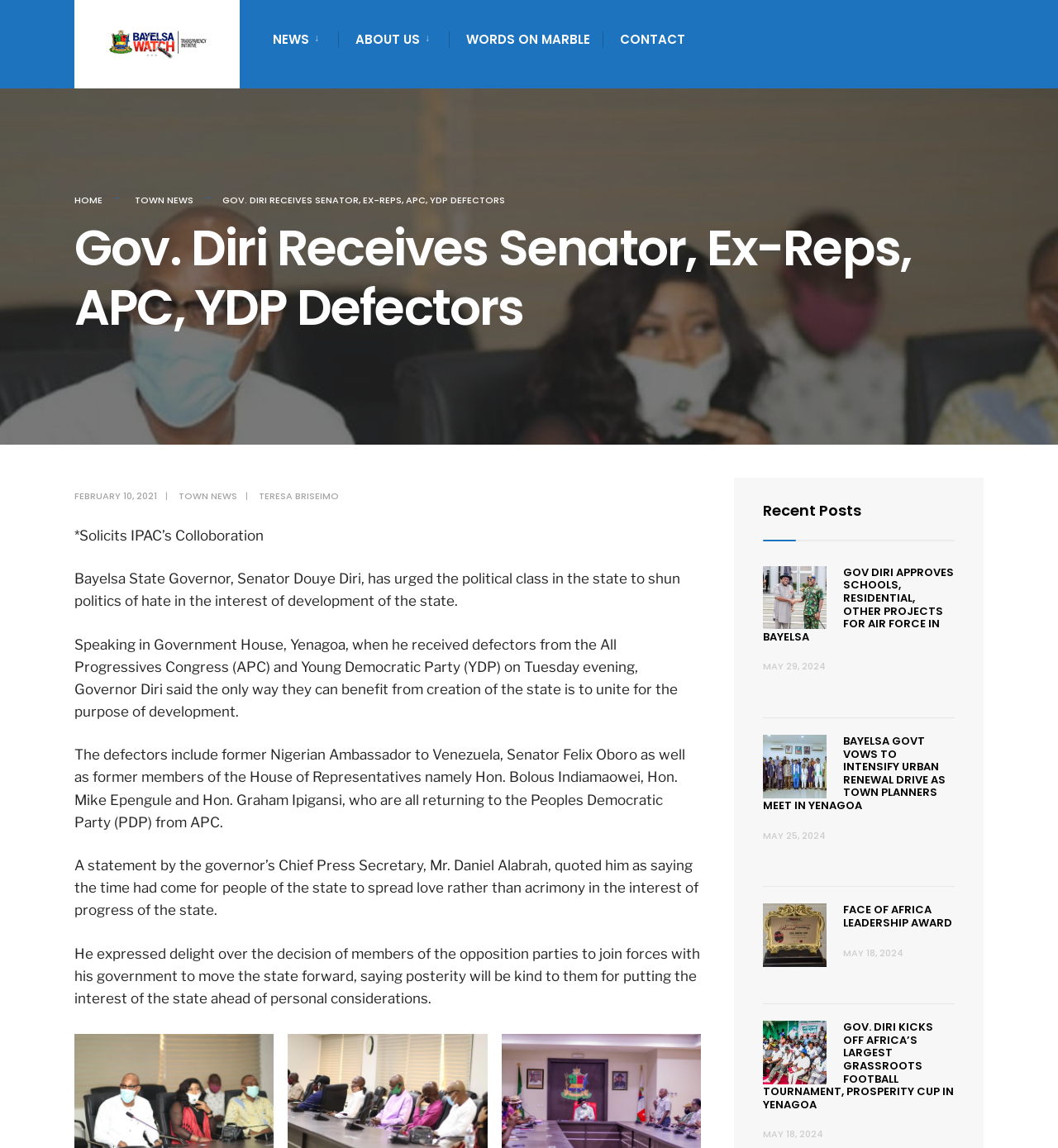Analyze and describe the webpage in a detailed narrative.

The webpage appears to be a news article page from BayelsaWatch, a news website focused on Bayelsa State, Nigeria. At the top of the page, there is a navigation menu with links to "NEWS", "ABOUT US", "WORDS ON MARBLE", and "CONTACT". Below the navigation menu, there is a prominent heading that reads "Gov. Diri Receives Senator, Ex-Reps, APC, YDP Defectors". 

To the left of the heading, there are two links: "HOME" and "TOWN NEWS". Below the heading, there is a date "FEBRUARY 10, 2021" followed by a vertical line and another link "TOWN NEWS". 

The main content of the page is an article about Bayelsa State Governor, Senator Douye Diri, urging the political class in the state to shun politics of hate in the interest of development. The article is divided into several paragraphs, with the governor's quotes and statements about the importance of unity and development in the state. 

On the right side of the page, there is a section titled "Recent Posts" with several links to other news articles, including "GOV DIRI APPROVES SCHOOLS, RESIDENTIAL, OTHER PROJECTS FOR AIR FORCE IN BAYELSA", "BAYELSA GOVT VOWS TO INTENSIFY URBAN RENEWAL DRIVE AS TOWN PLANNERS MEET IN YENAGOA", "FACE OF AFRICA LEADERSHIP AWARD", and "GOV. DIRI KICKS OFF AFRICA’S LARGEST GRASSROOTS FOOTBALL TOURNAMENT, PROSPERITY CUP IN YENAGOA". Each article has a date below the title.